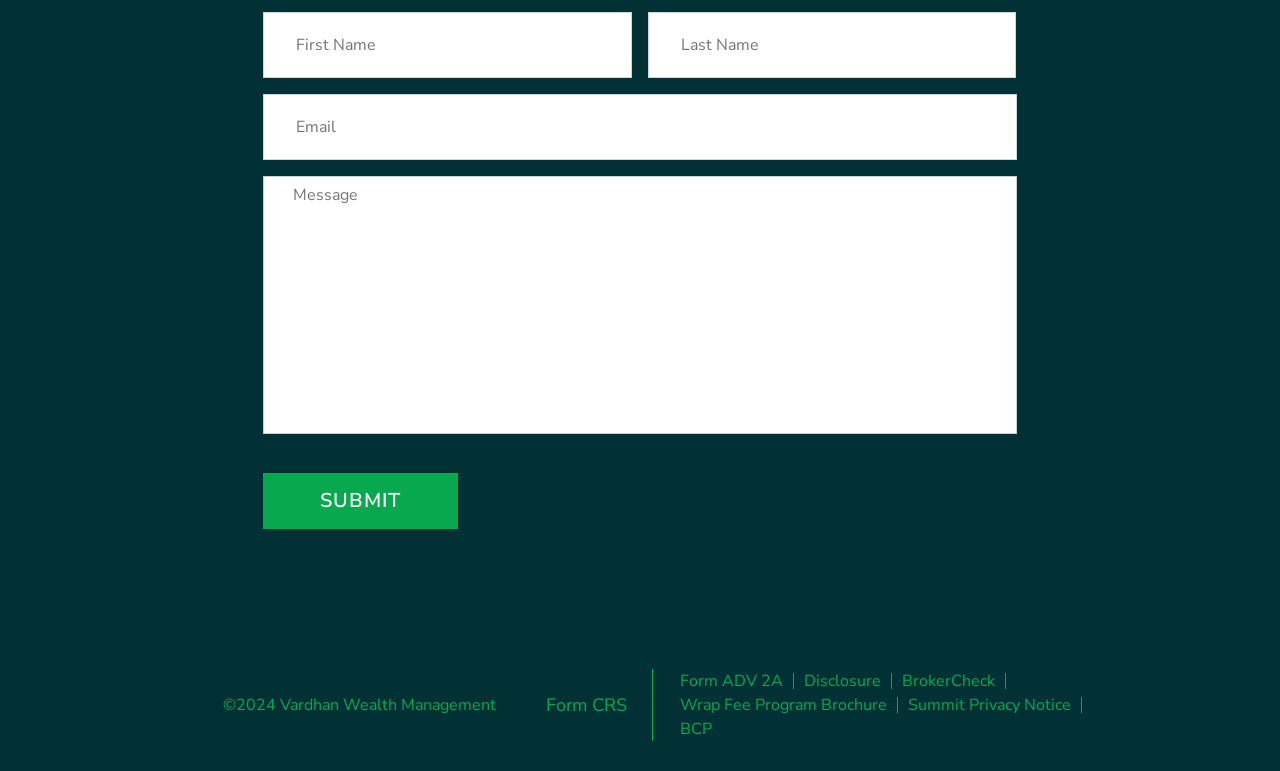Please locate the bounding box coordinates for the element that should be clicked to achieve the following instruction: "Enter email". Ensure the coordinates are given as four float numbers between 0 and 1, i.e., [left, top, right, bottom].

[0.205, 0.122, 0.795, 0.208]